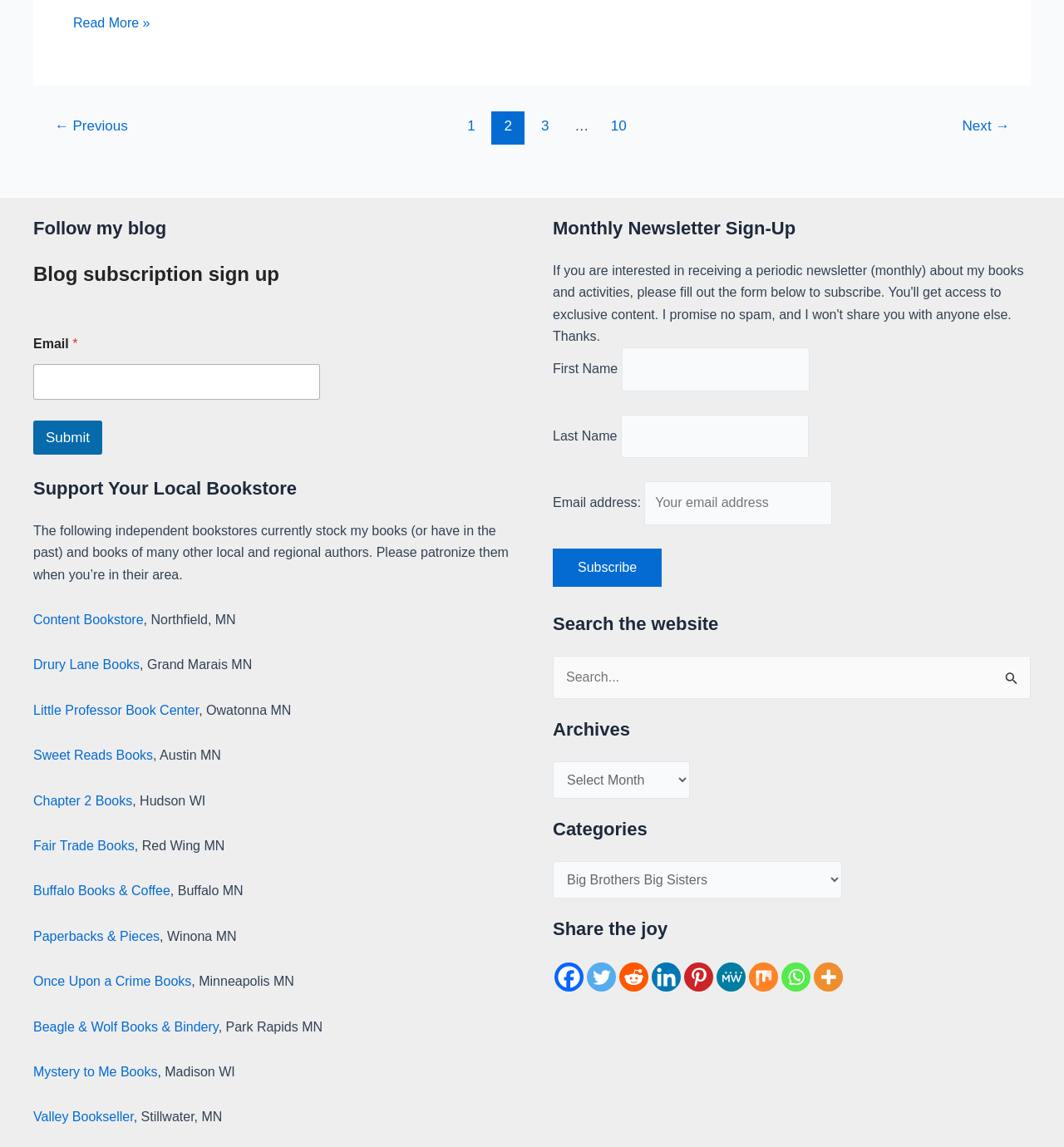Please identify the coordinates of the bounding box for the clickable region that will accomplish this instruction: "Enter email address in the subscription sign up field".

[0.031, 0.317, 0.301, 0.348]